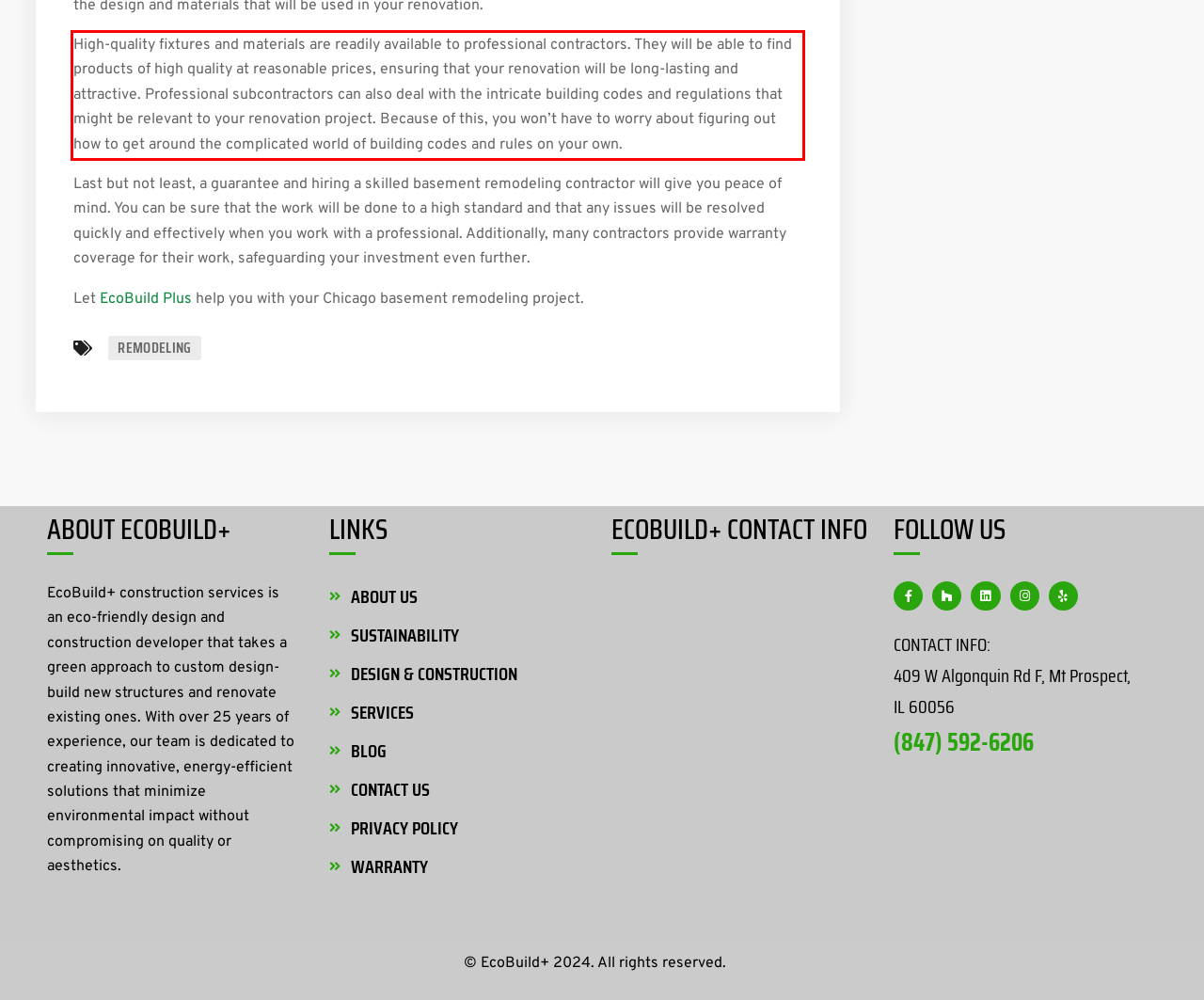You have a screenshot of a webpage with a UI element highlighted by a red bounding box. Use OCR to obtain the text within this highlighted area.

High-quality fixtures and materials are readily available to professional contractors. They will be able to find products of high quality at reasonable prices, ensuring that your renovation will be long-lasting and attractive. Professional subcontractors can also deal with the intricate building codes and regulations that might be relevant to your renovation project. Because of this, you won’t have to worry about figuring out how to get around the complicated world of building codes and rules on your own.